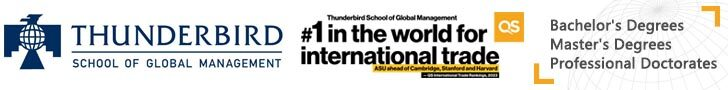Generate an elaborate caption for the given image.

The image prominently displays the branding of the Thunderbird School of Global Management, showcasing its commitment to excellence in international business education. The left side features the school's logo, which incorporates an eagle motif, symbolizing strength and leadership. Adjacent to the logo, a bold statement reads "#1 in the world for international trade," highlighting the school's top ranking according to QS rankings, emphasizing its prestigious position ahead of renowned institutions like Harvard and Stanford. 

The right side of the image lists various academic programs offered, including Bachelor's Degrees, Master's Degrees, and Professional Doctorates, indicating a wide array of educational opportunities for prospective students. The overall design reflects a modern and professional aesthetic, aligning with Thunderbird's mission to prepare leaders in global management and trade.